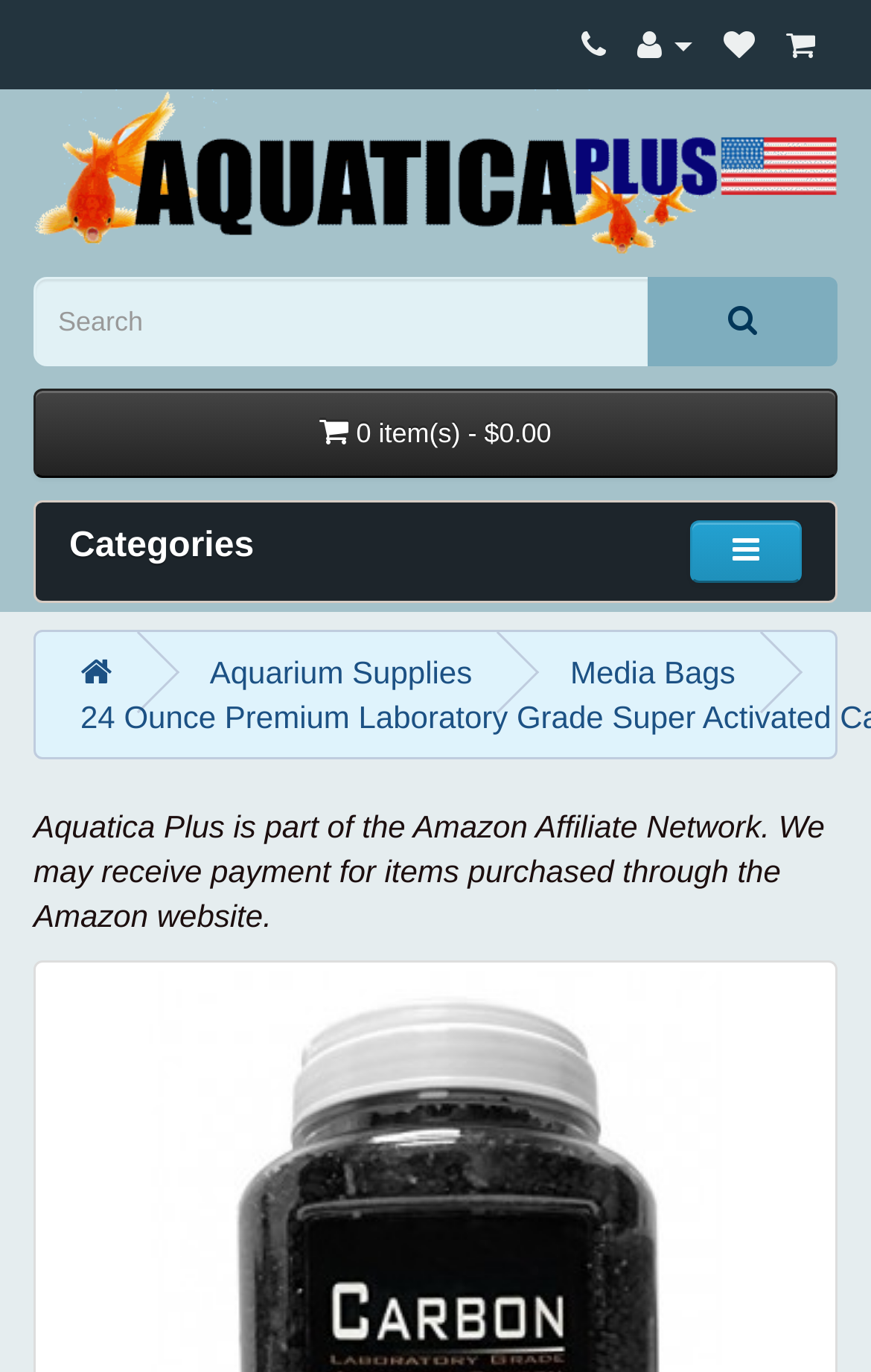How many items are in the shopping cart?
Based on the screenshot, give a detailed explanation to answer the question.

The button with the text ' 0 item(s) - $0.00' indicates that there are currently 0 items in the shopping cart.